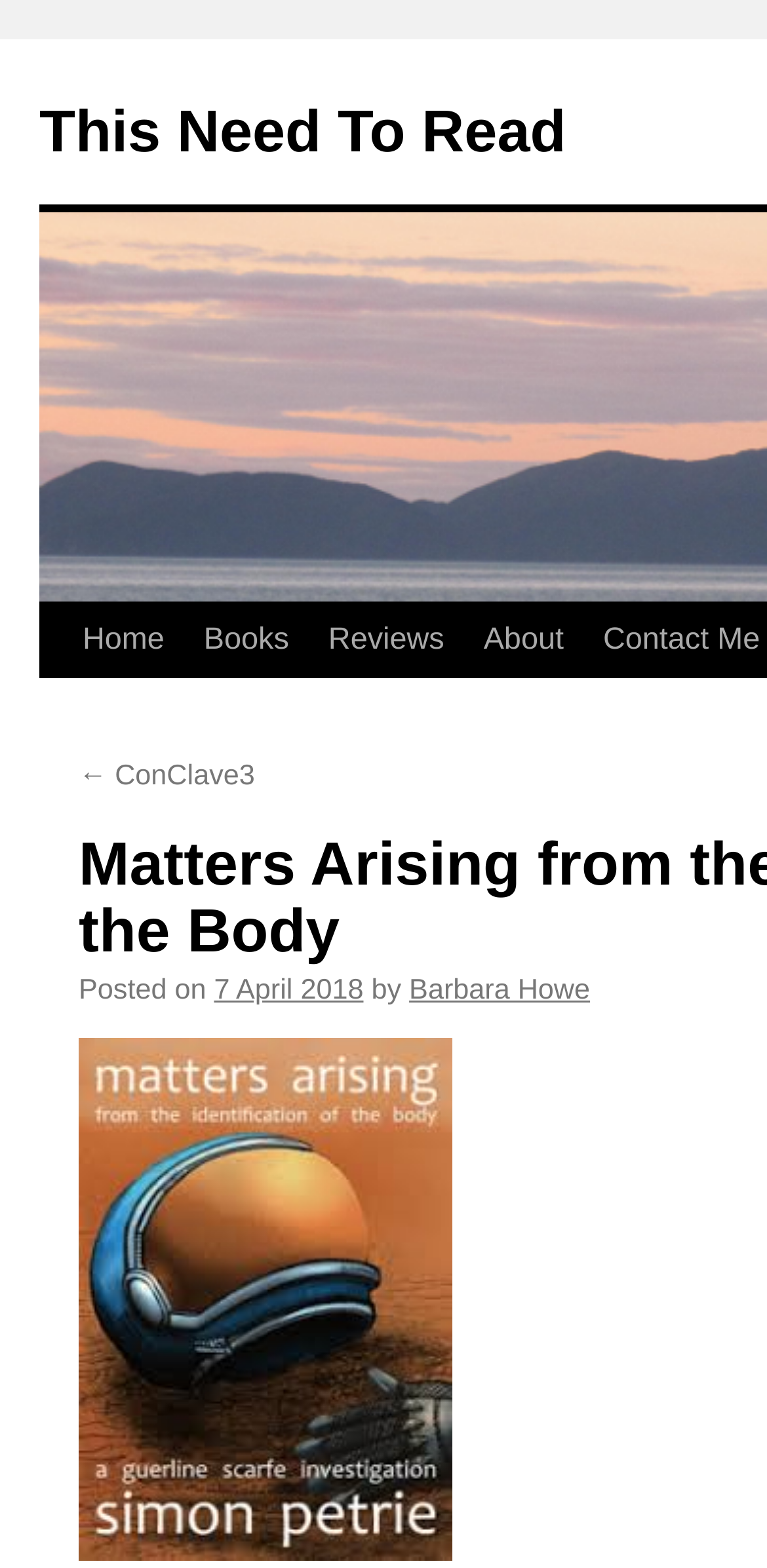Specify the bounding box coordinates for the region that must be clicked to perform the given instruction: "go back to ConClave3".

[0.103, 0.485, 0.332, 0.505]